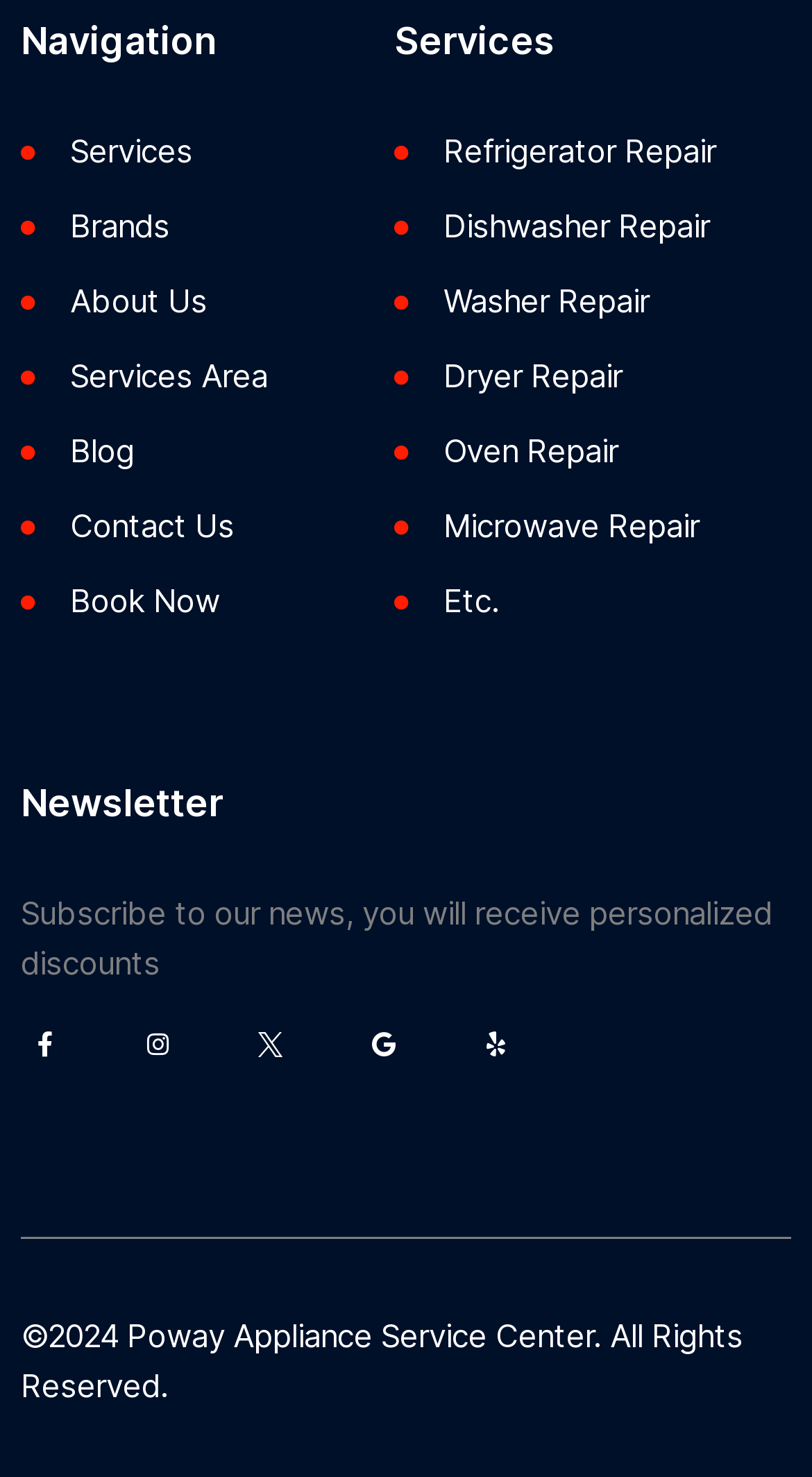How many services are listed?
Please answer the question with as much detail and depth as you can.

I counted the number of links under the 'Services' heading, which are 'Refrigerator Repair', 'Dishwasher Repair', 'Washer Repair', 'Dryer Repair', 'Oven Repair', and 'Microwave Repair', totaling 6 services.